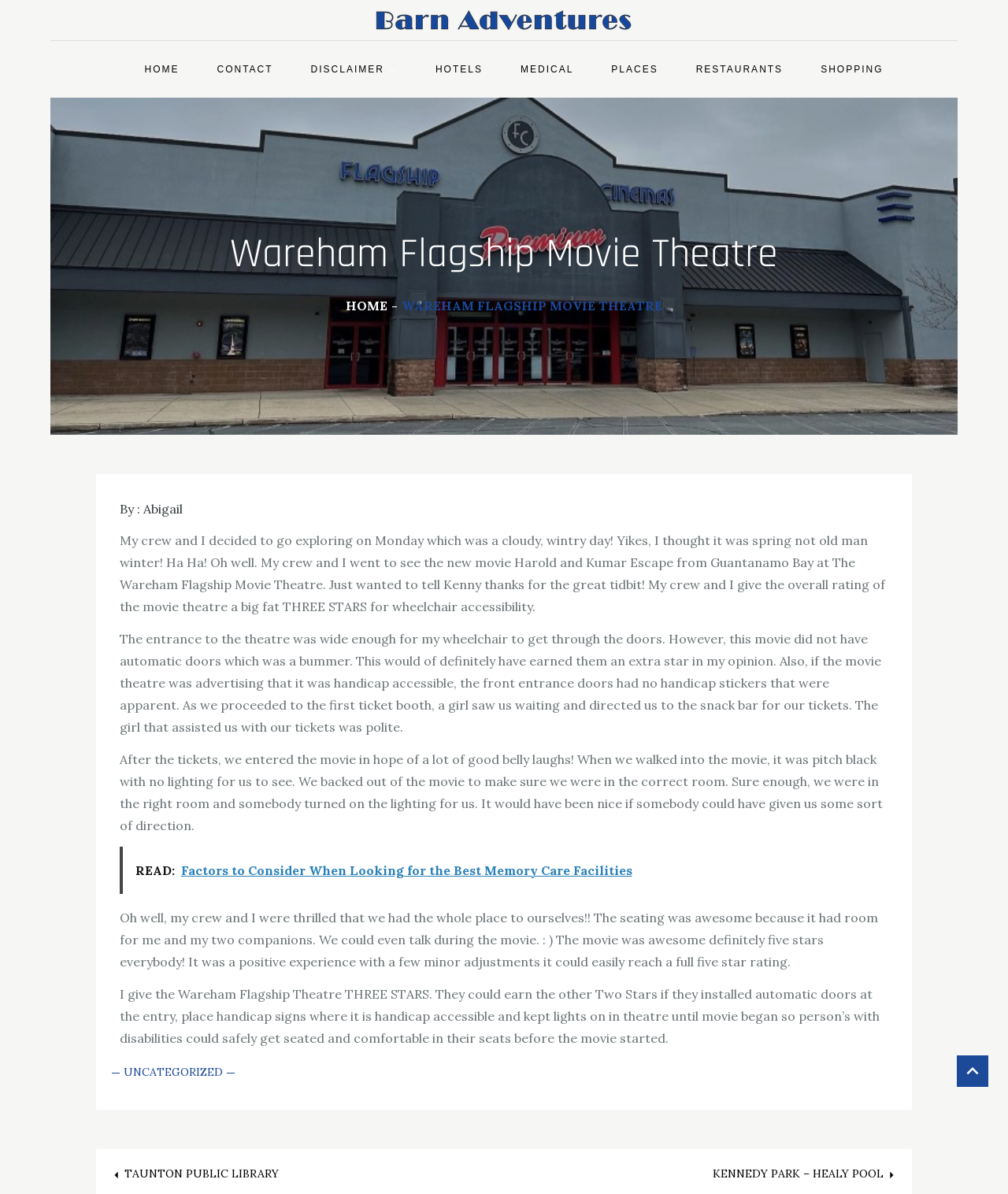Identify and provide the text content of the webpage's primary headline.

Wareham Flagship Movie Theatre